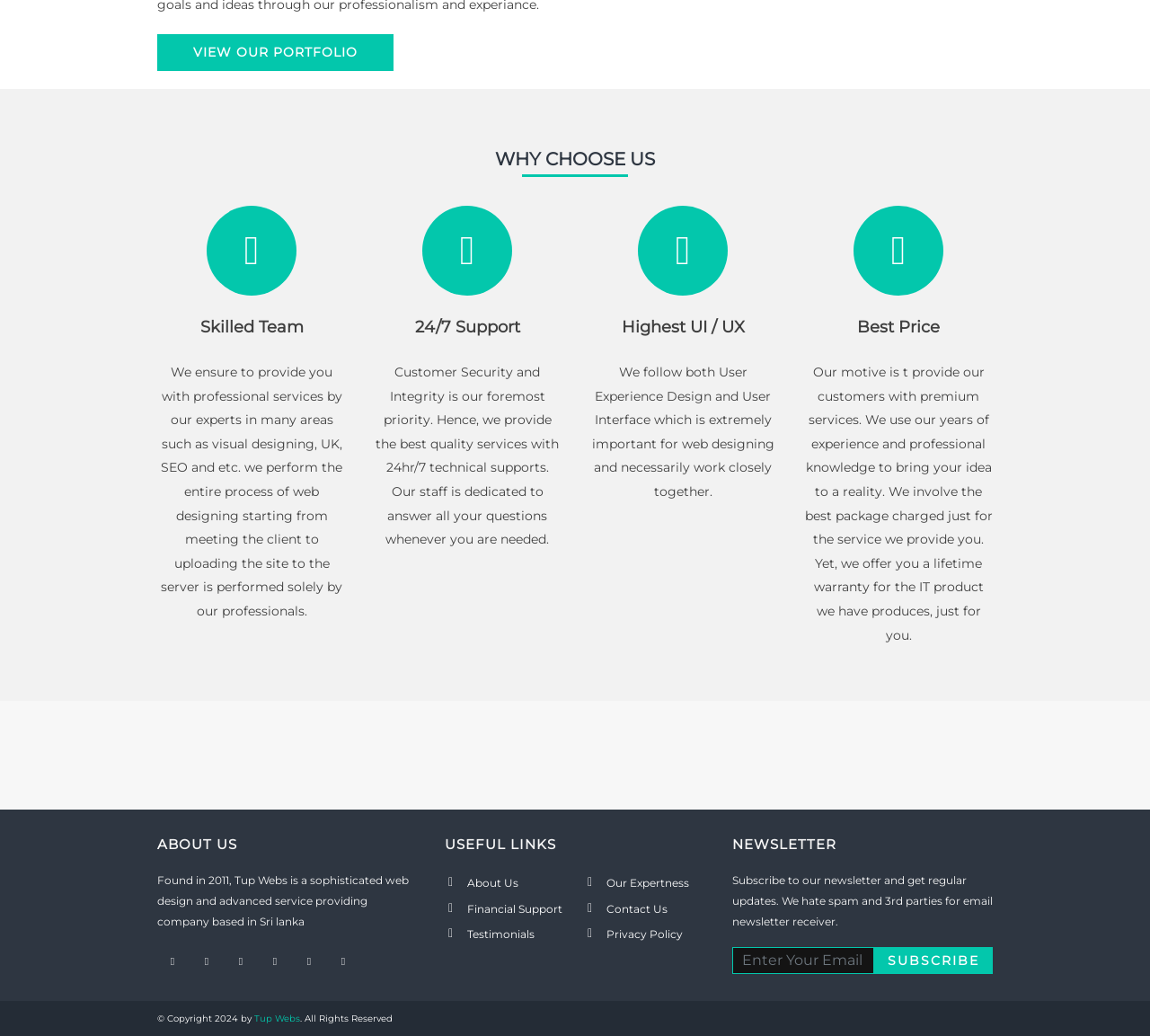Identify the bounding box coordinates for the UI element described as: "Testimonials". The coordinates should be provided as four floats between 0 and 1: [left, top, right, bottom].

[0.406, 0.895, 0.465, 0.908]